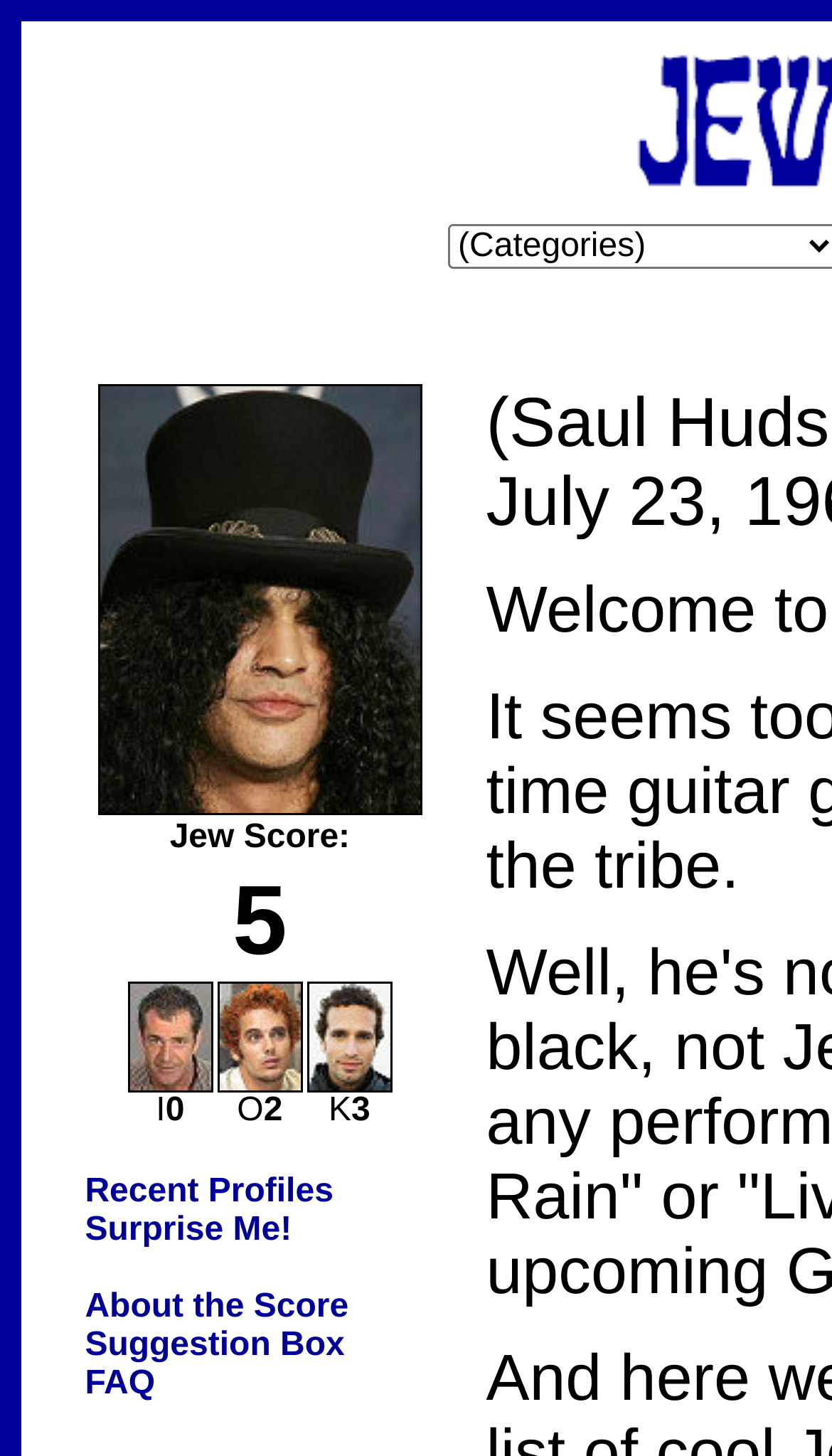How many images are in the third row of the table?
Using the visual information, respond with a single word or phrase.

3